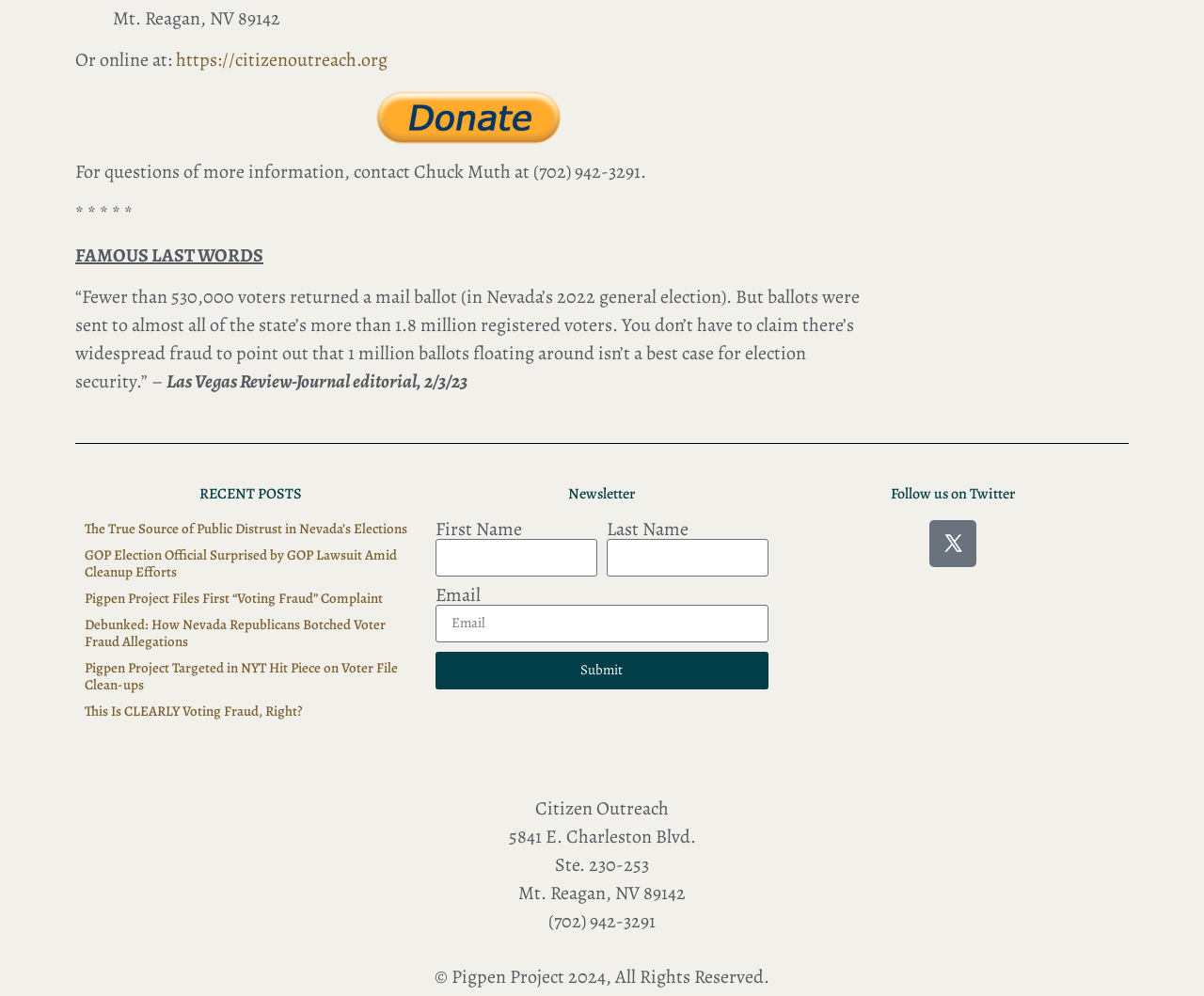Determine the coordinates of the bounding box that should be clicked to complete the instruction: "Click the link to visit the Citizen Outreach website". The coordinates should be represented by four float numbers between 0 and 1: [left, top, right, bottom].

[0.146, 0.048, 0.322, 0.073]